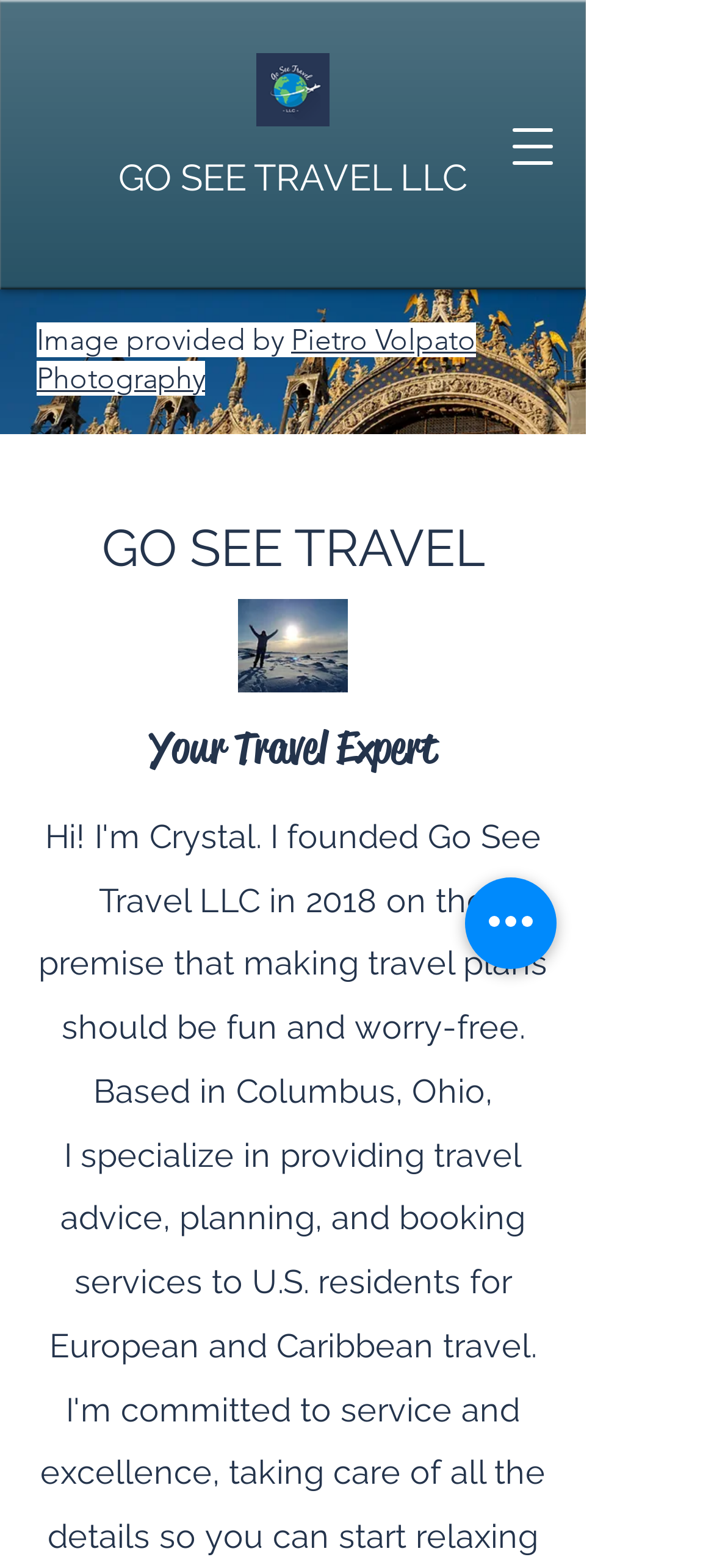Please locate the UI element described by "GO SEE TRAVEL LLC" and provide its bounding box coordinates.

[0.165, 0.099, 0.655, 0.127]